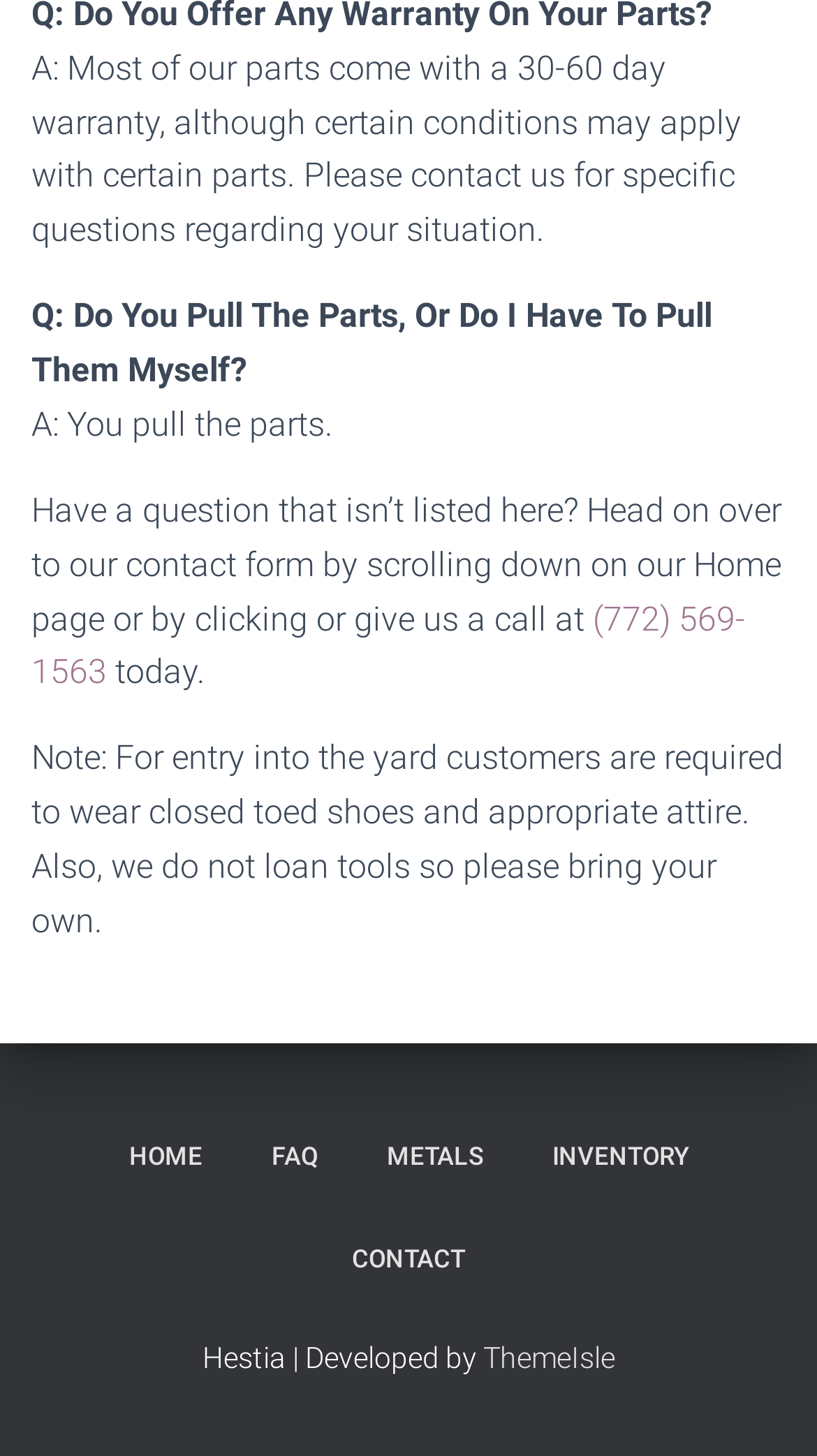From the element description: "(772) 569-1563", extract the bounding box coordinates of the UI element. The coordinates should be expressed as four float numbers between 0 and 1, in the order [left, top, right, bottom].

[0.038, 0.411, 0.913, 0.475]